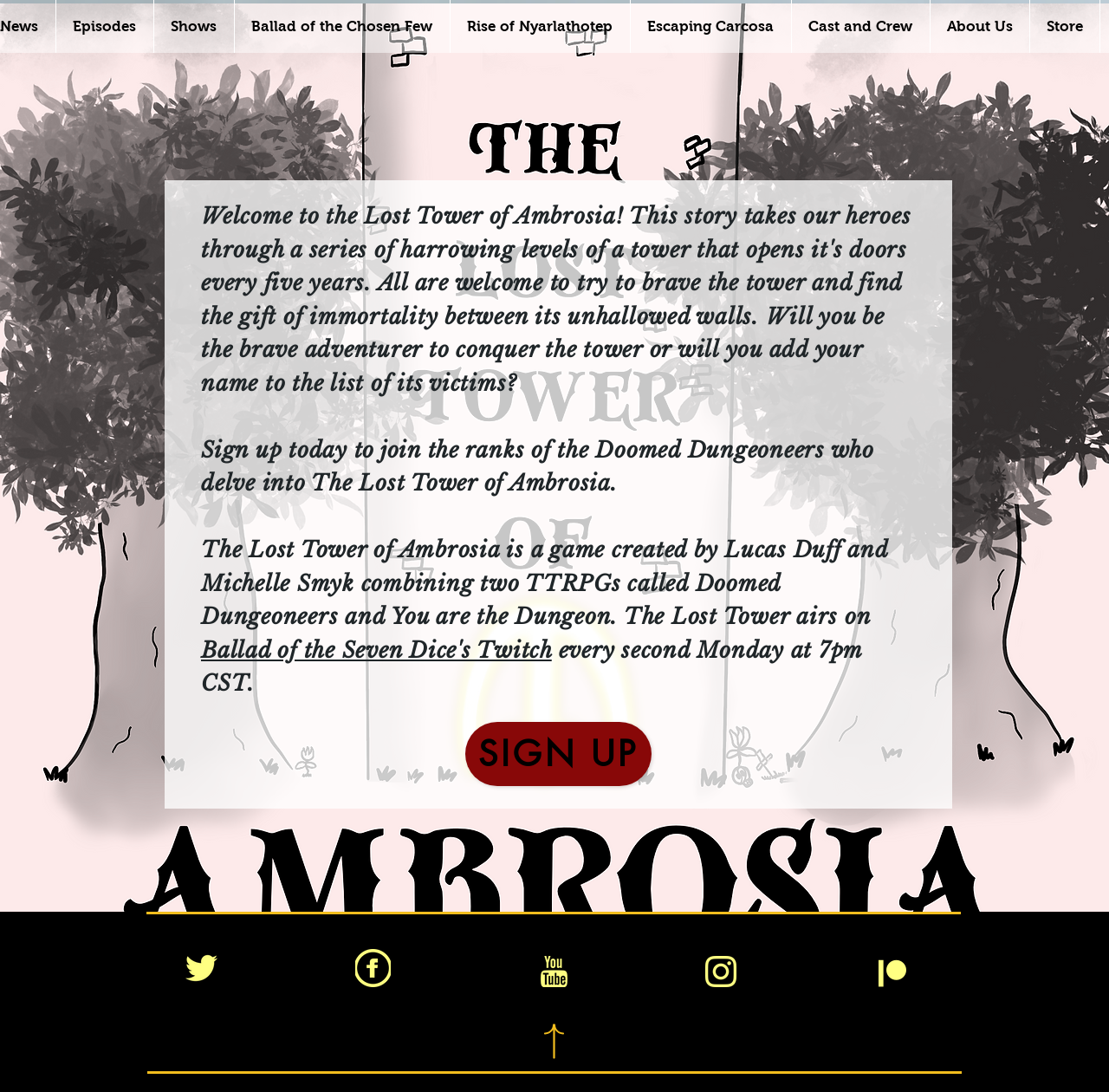What is the purpose of the 'Sign Up' button?
We need a detailed and exhaustive answer to the question. Please elaborate.

This answer can be obtained by reading the StaticText element with ID 304, which states 'Sign up today to join the ranks of the Doomed Dungeoneers who delve into The Lost Tower of Ambrosia.'